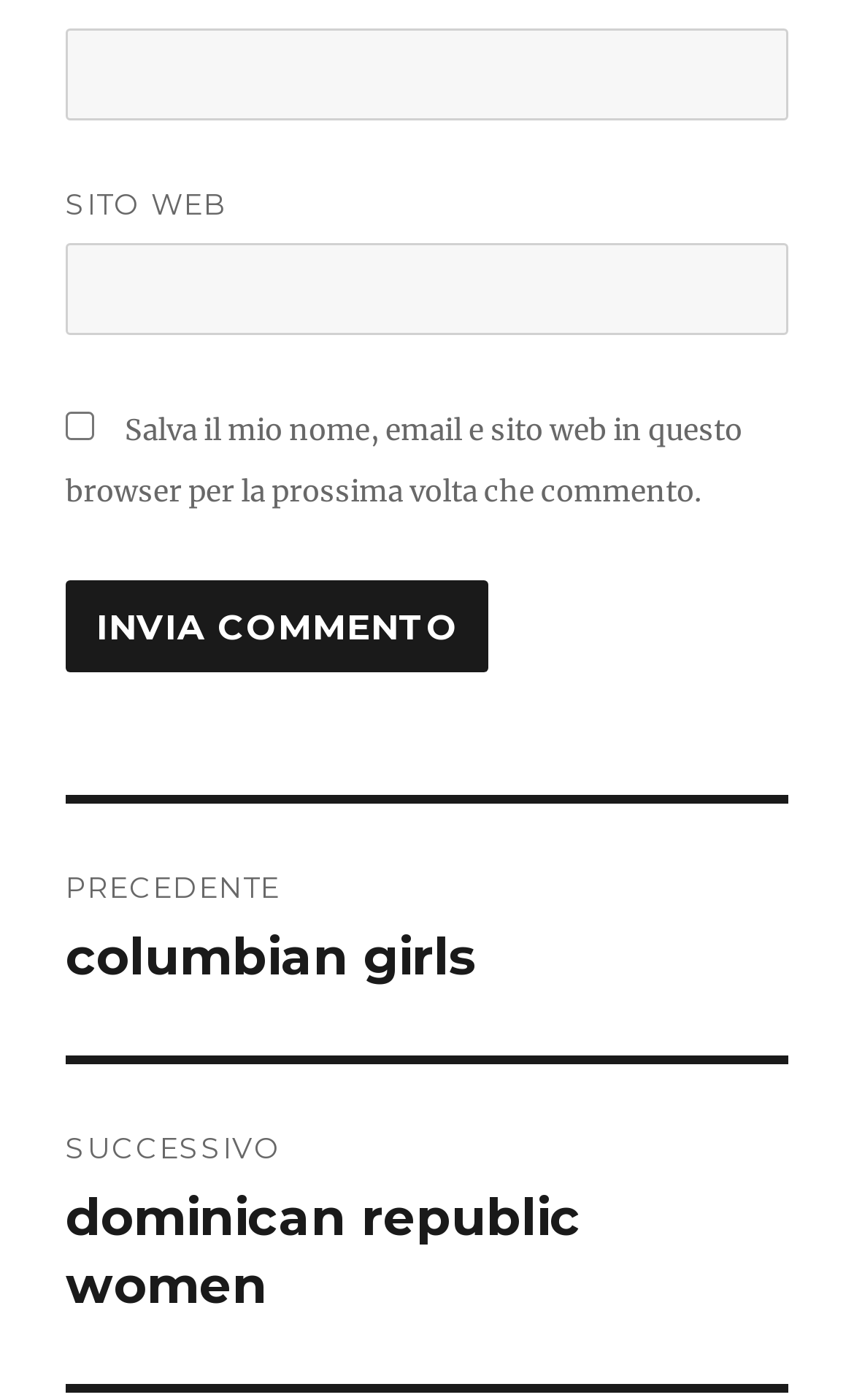Respond with a single word or phrase:
What is the label of the first textbox?

EMAIL *